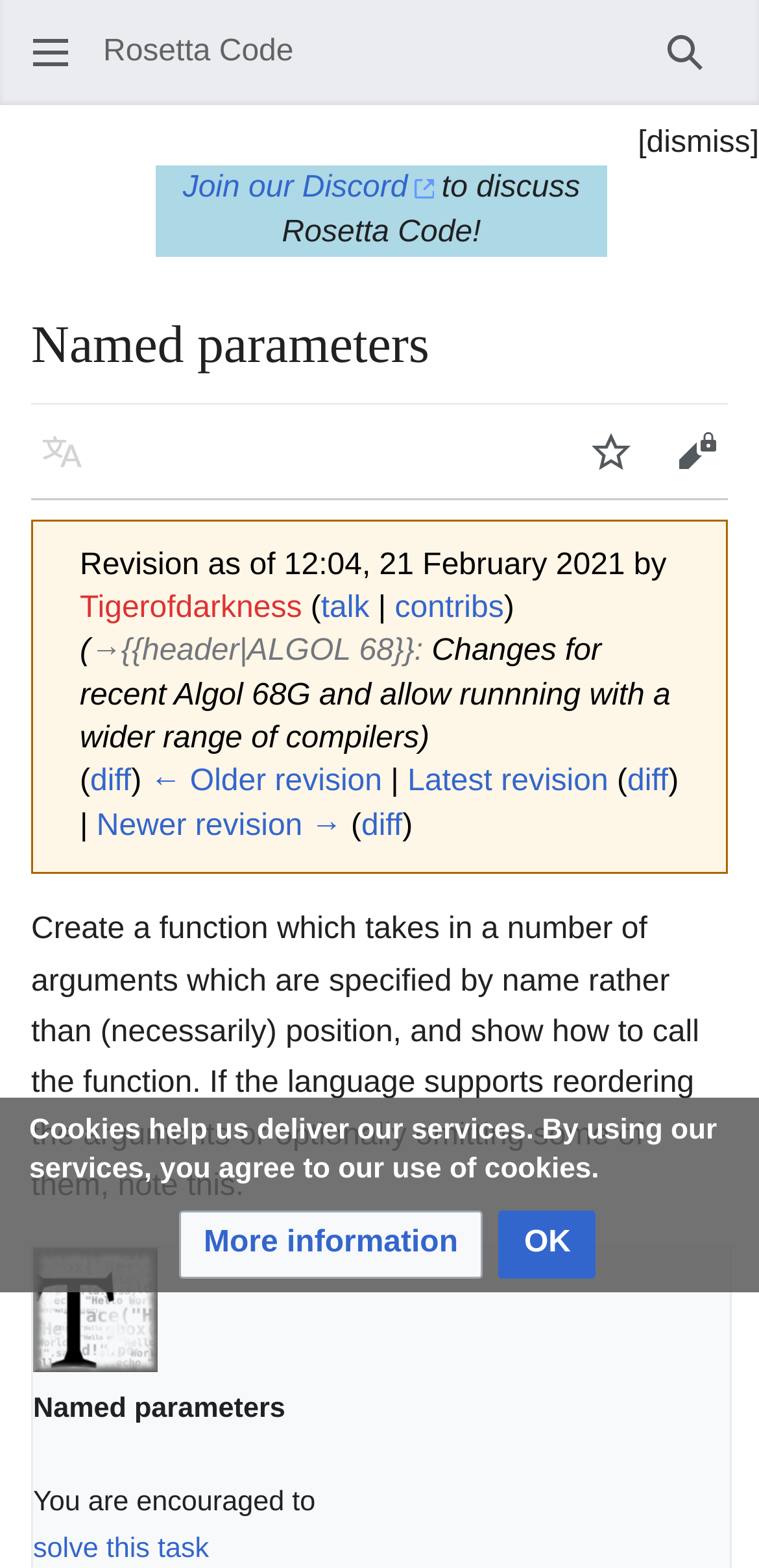What is the task described on the webpage?
Please look at the screenshot and answer in one word or a short phrase.

Create a function with named parameters